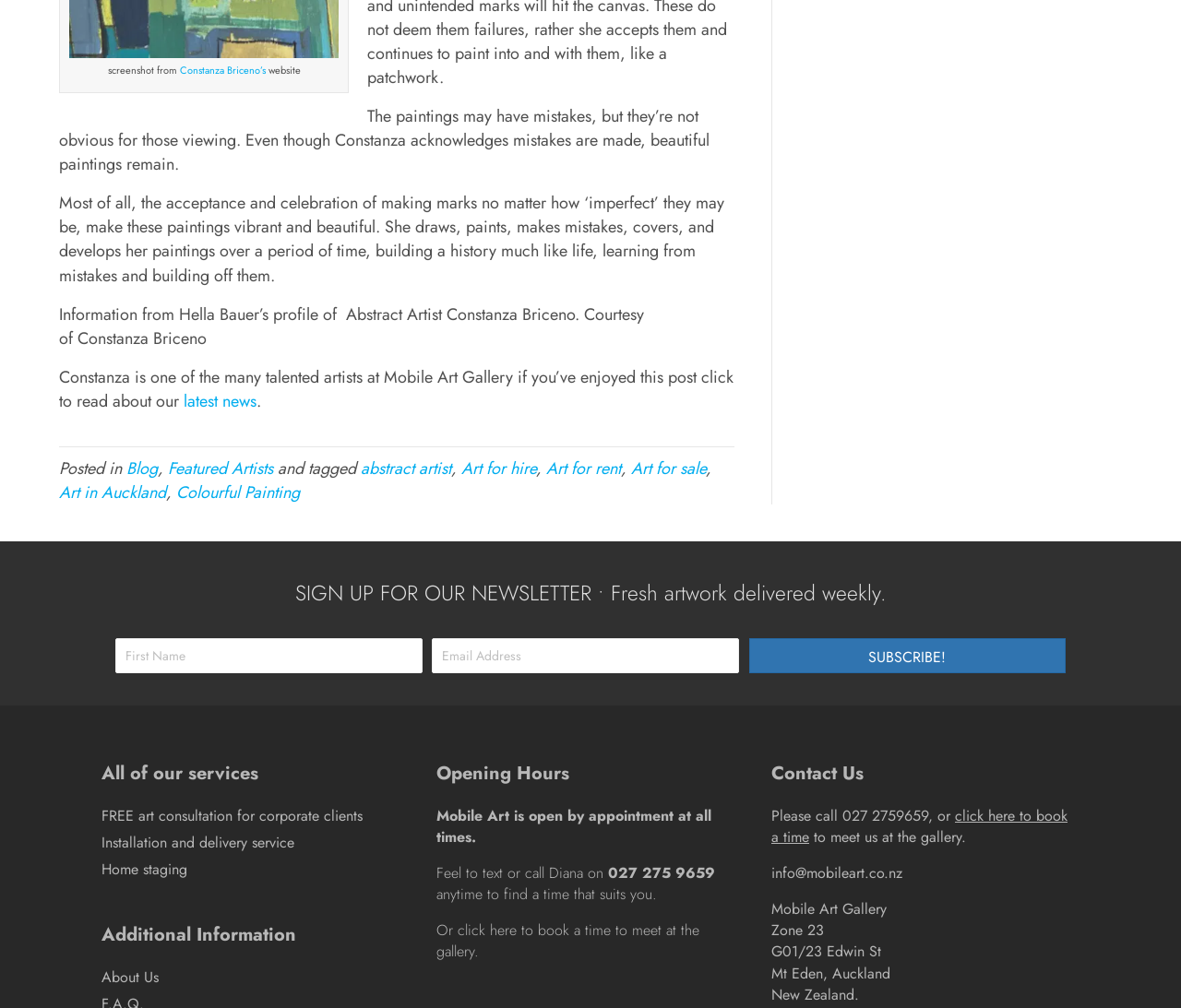Find the bounding box coordinates for the UI element that matches this description: "Subscribe!".

[0.634, 0.633, 0.902, 0.667]